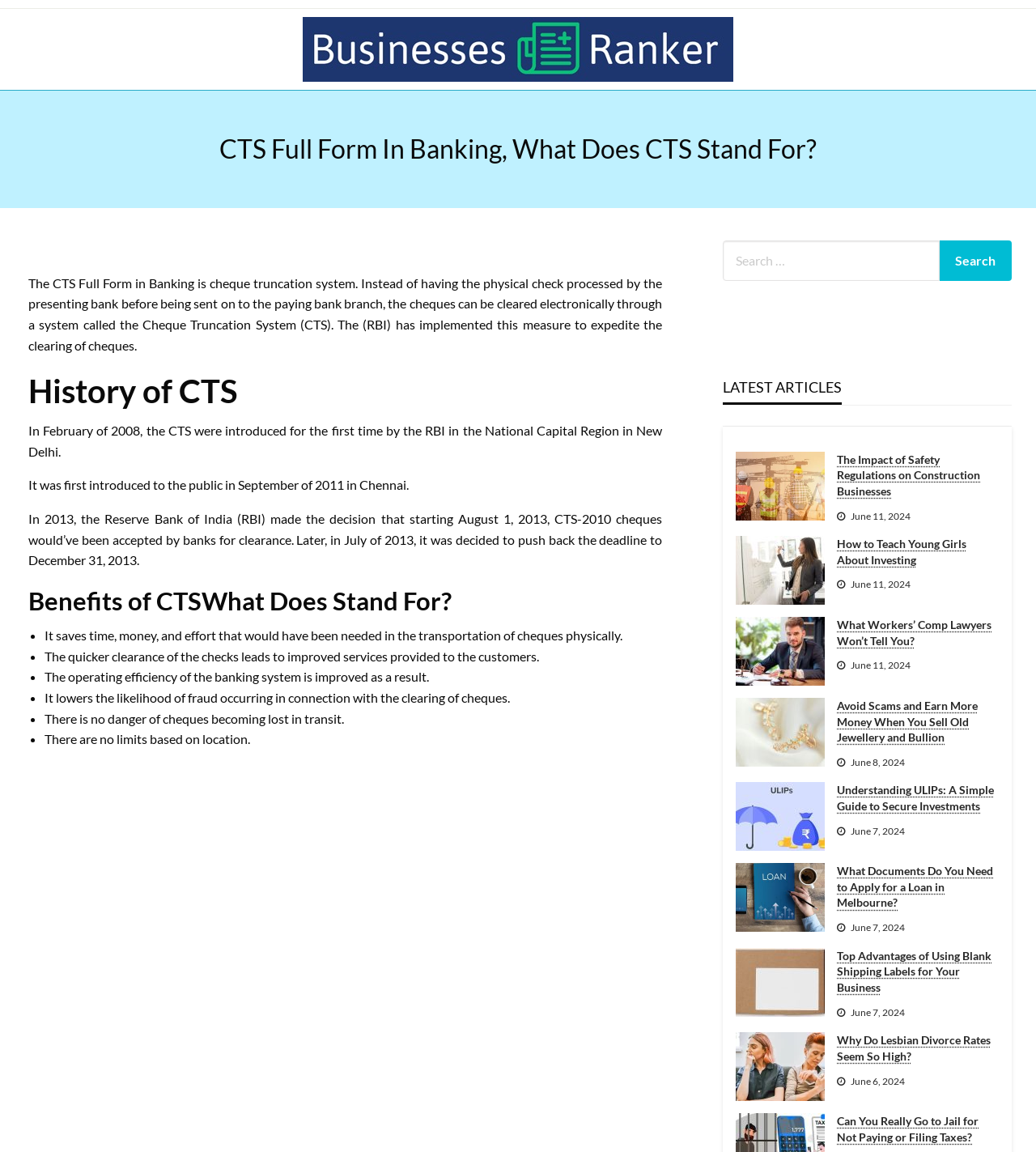Please identify the bounding box coordinates of the clickable element to fulfill the following instruction: "Click on the link to learn about ULIPs". The coordinates should be four float numbers between 0 and 1, i.e., [left, top, right, bottom].

[0.71, 0.701, 0.796, 0.714]